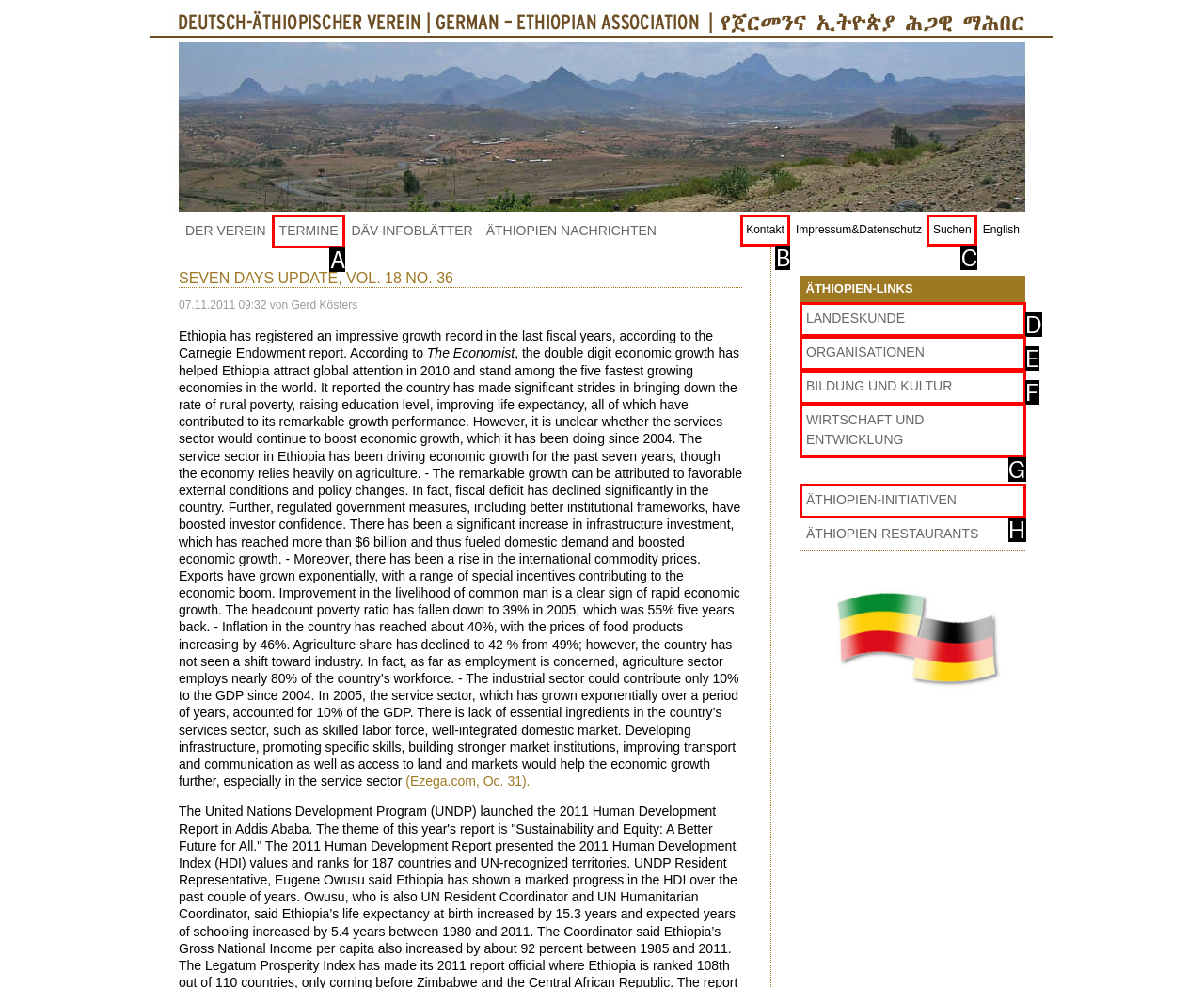Please identify the UI element that matches the description: Kontakt
Respond with the letter of the correct option.

B